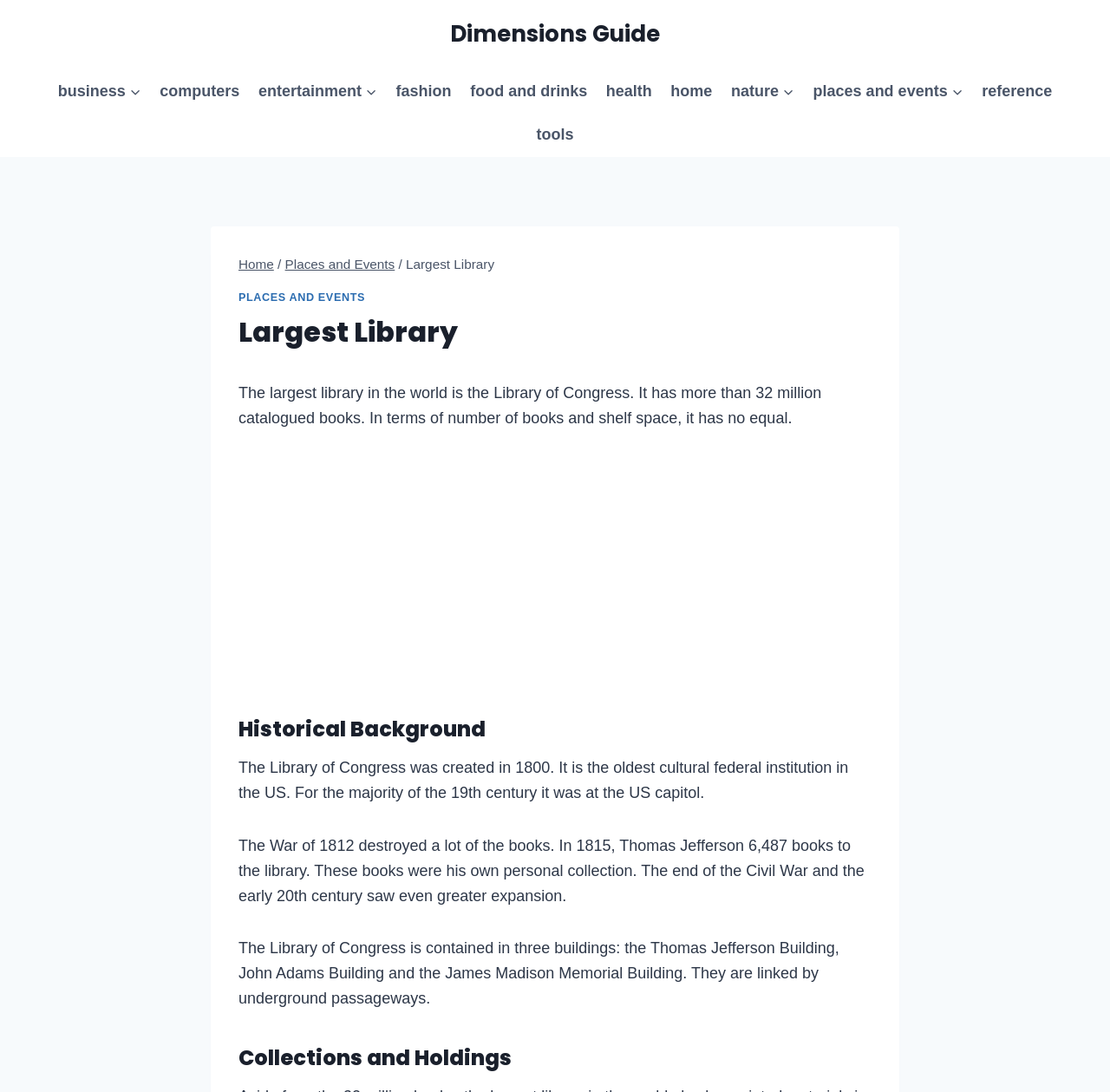Answer with a single word or phrase: 
How many books did Thomas Jefferson donate to the library?

6,487